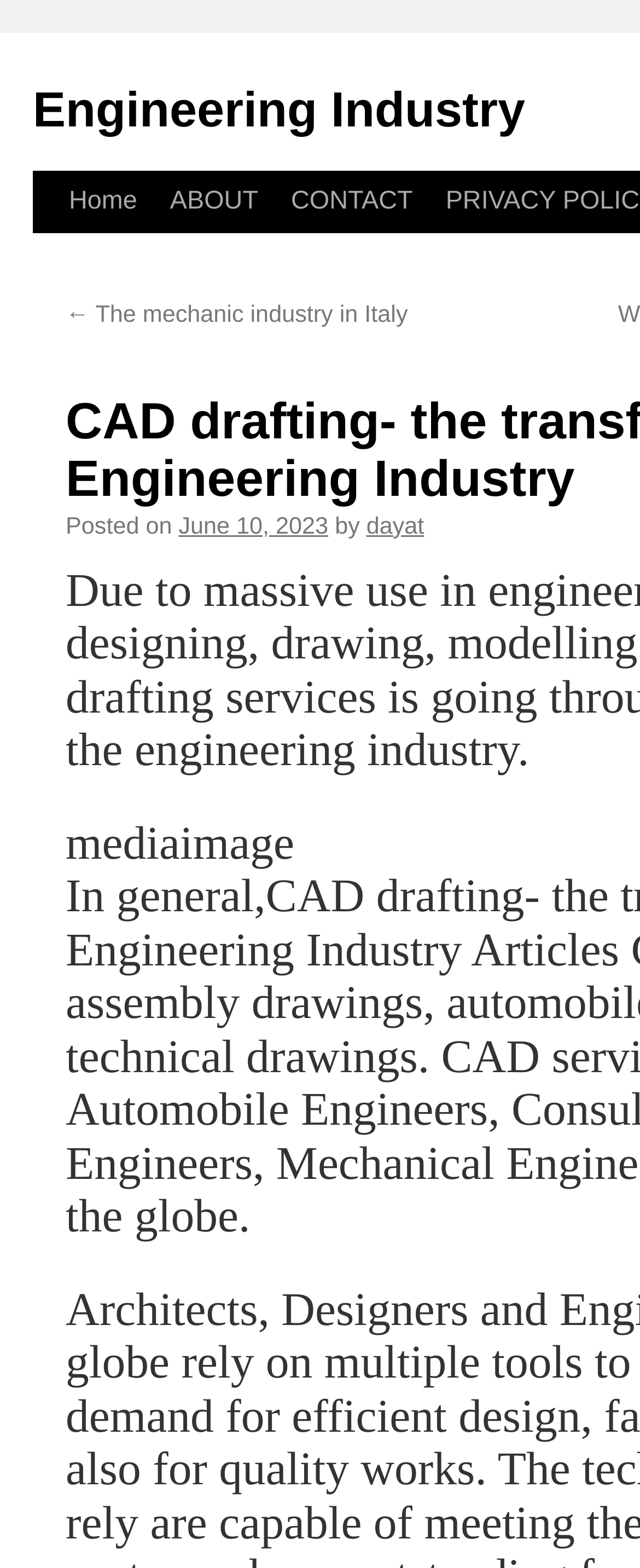Given the webpage screenshot, identify the bounding box of the UI element that matches this description: "June 10, 2023".

[0.279, 0.367, 0.513, 0.384]